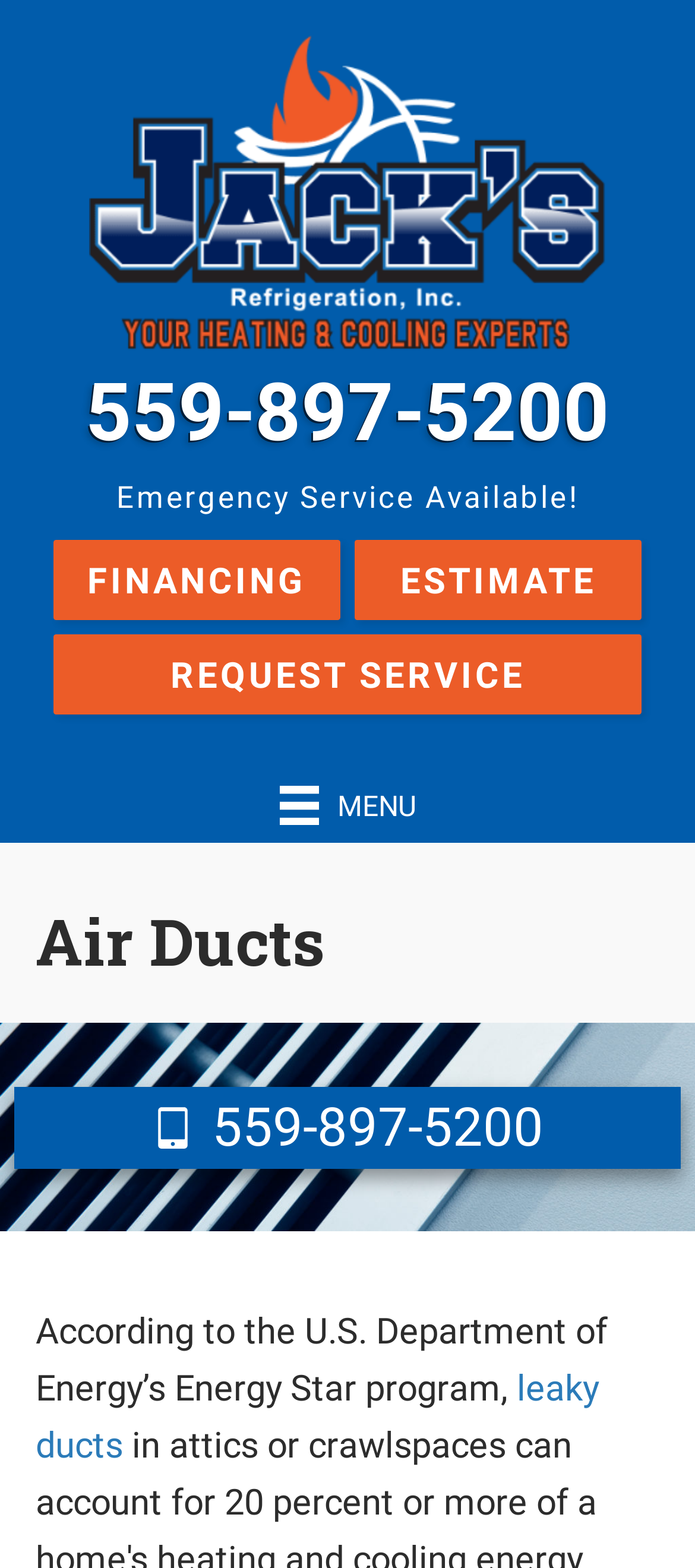Pinpoint the bounding box coordinates of the element you need to click to execute the following instruction: "Request a service". The bounding box should be represented by four float numbers between 0 and 1, in the format [left, top, right, bottom].

[0.077, 0.405, 0.923, 0.456]